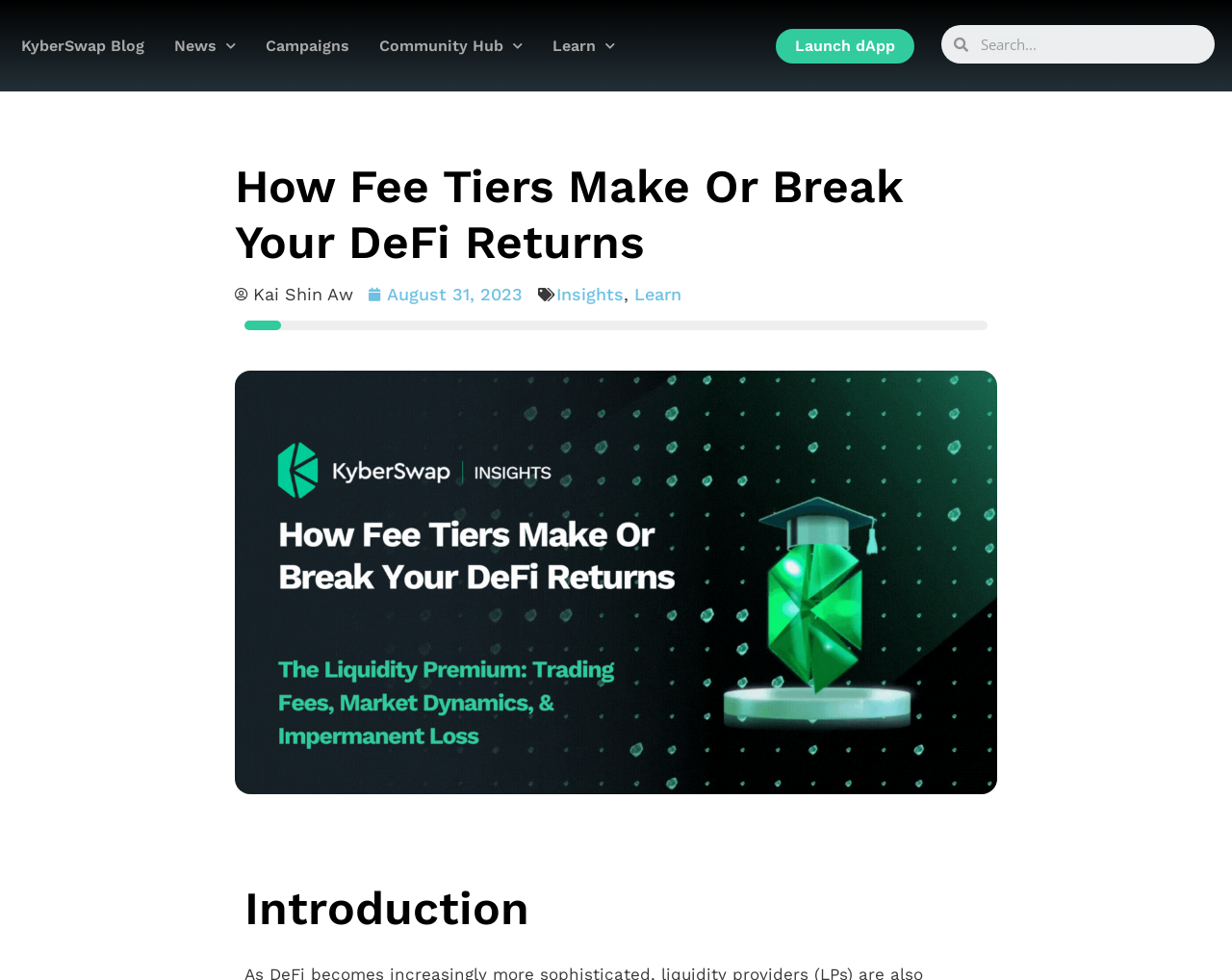Locate the bounding box coordinates of the area that needs to be clicked to fulfill the following instruction: "view Learn page". The coordinates should be in the format of four float numbers between 0 and 1, namely [left, top, right, bottom].

[0.515, 0.29, 0.553, 0.311]